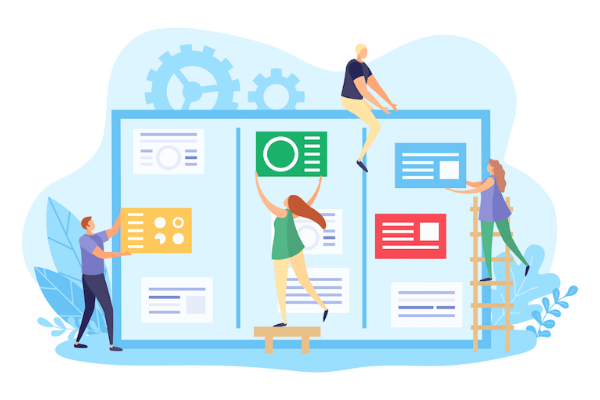Provide a comprehensive description of the image.

The image illustrates a collaborative workspace scene where four individuals are actively engaged in organizing and prioritizing tasks on a large board. This board features various visual elements such as colorful cards and charts, commonly used in agile project management. 

One person is perched on a ladder, reaching to attach a red card on the board, while another stands confidently on a platform, holding a green card high. A third individual, dressed in blue, supports a yellow card against the board, and a fourth person is climbing up to assist. The background is softened with light blue tones and decorative foliage, enhancing the atmosphere of teamwork and creativity as they focus on refining their project goals and user stories. This visual represents the essence of collaboration and strategic planning in agile development.